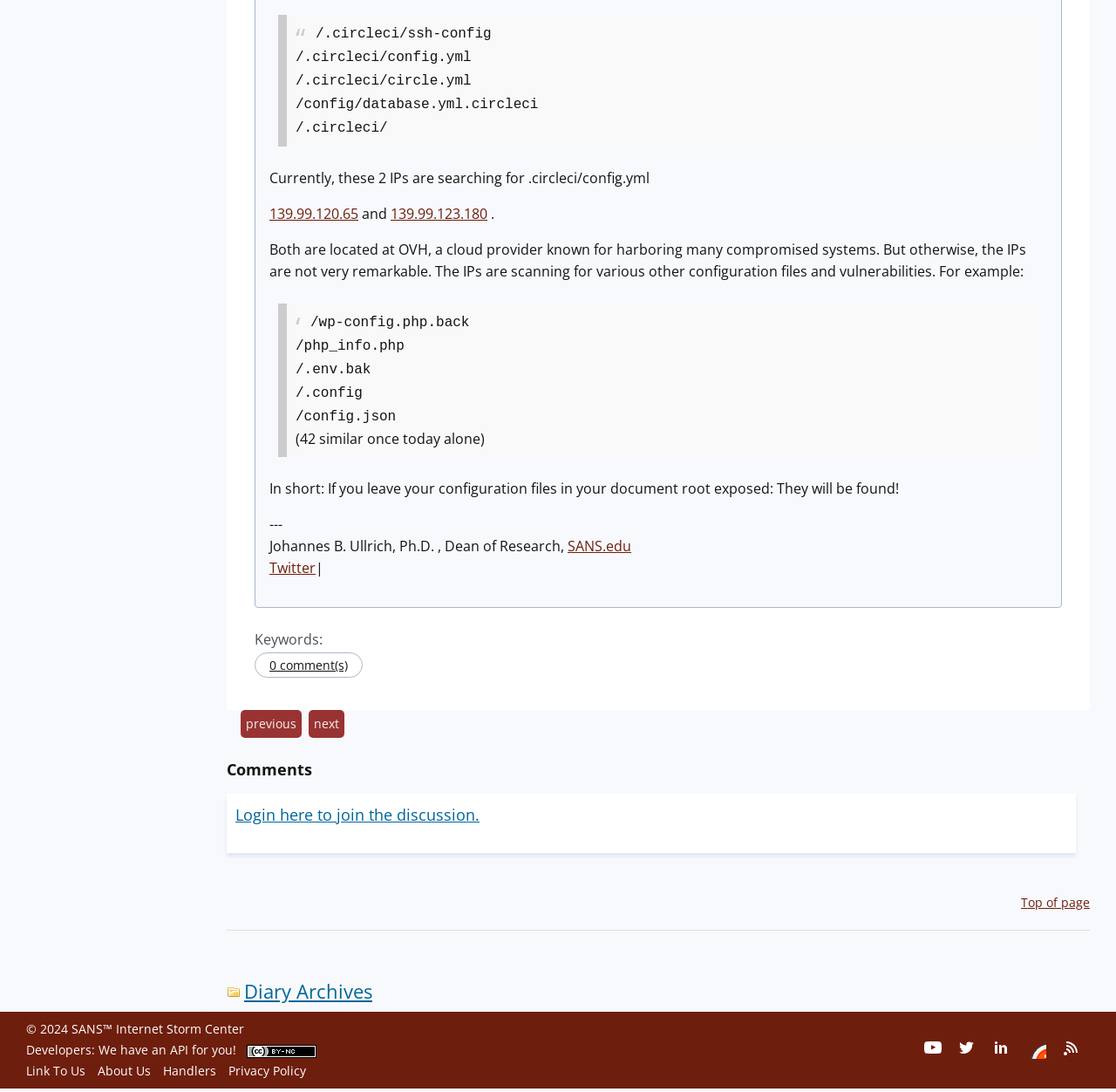Please identify the bounding box coordinates of the element on the webpage that should be clicked to follow this instruction: "Read the comments". The bounding box coordinates should be given as four float numbers between 0 and 1, formatted as [left, top, right, bottom].

[0.203, 0.695, 0.977, 0.714]